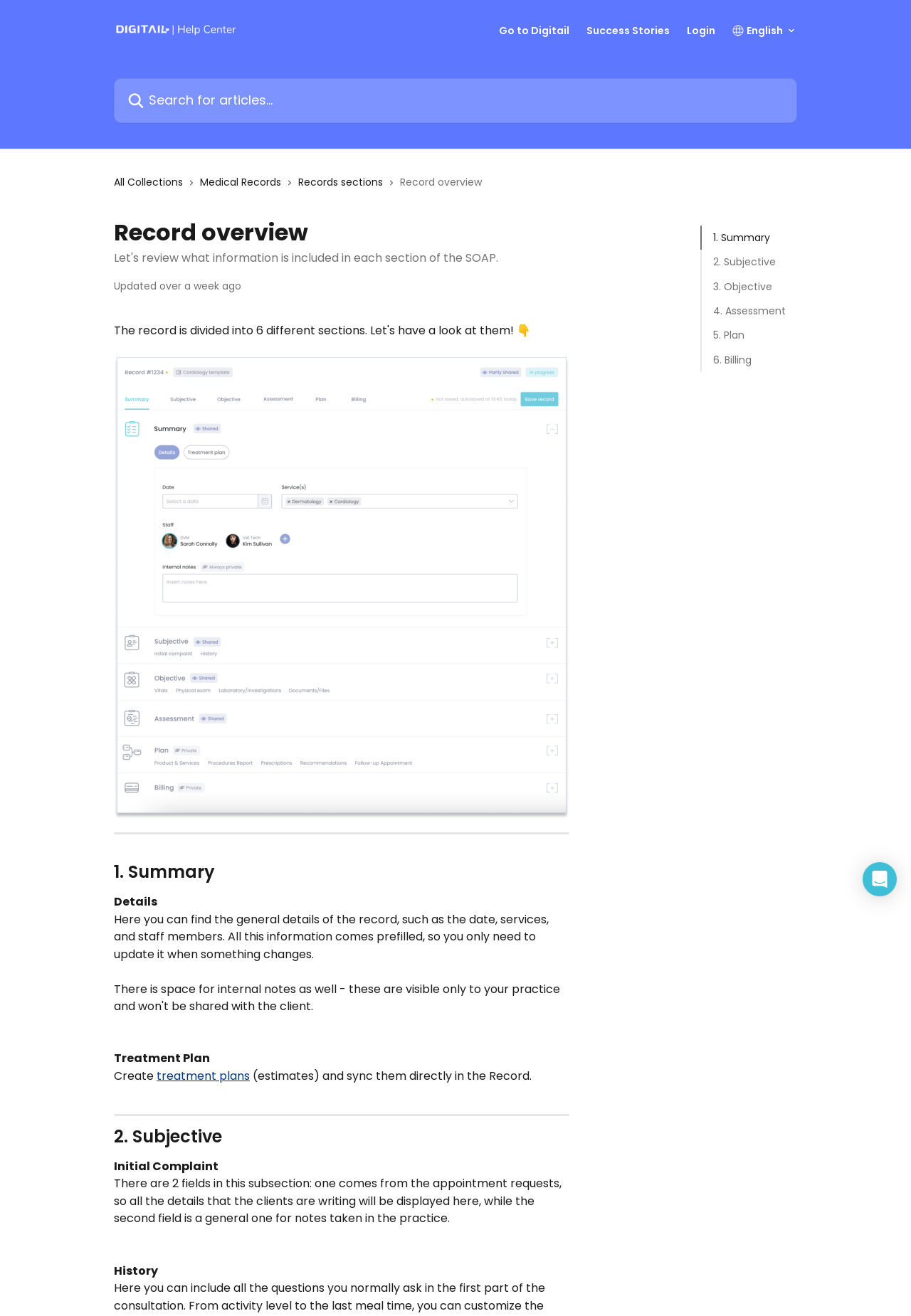Answer the question with a brief word or phrase:
What is the purpose of the 'Treatment Plan' section?

Create treatment plans